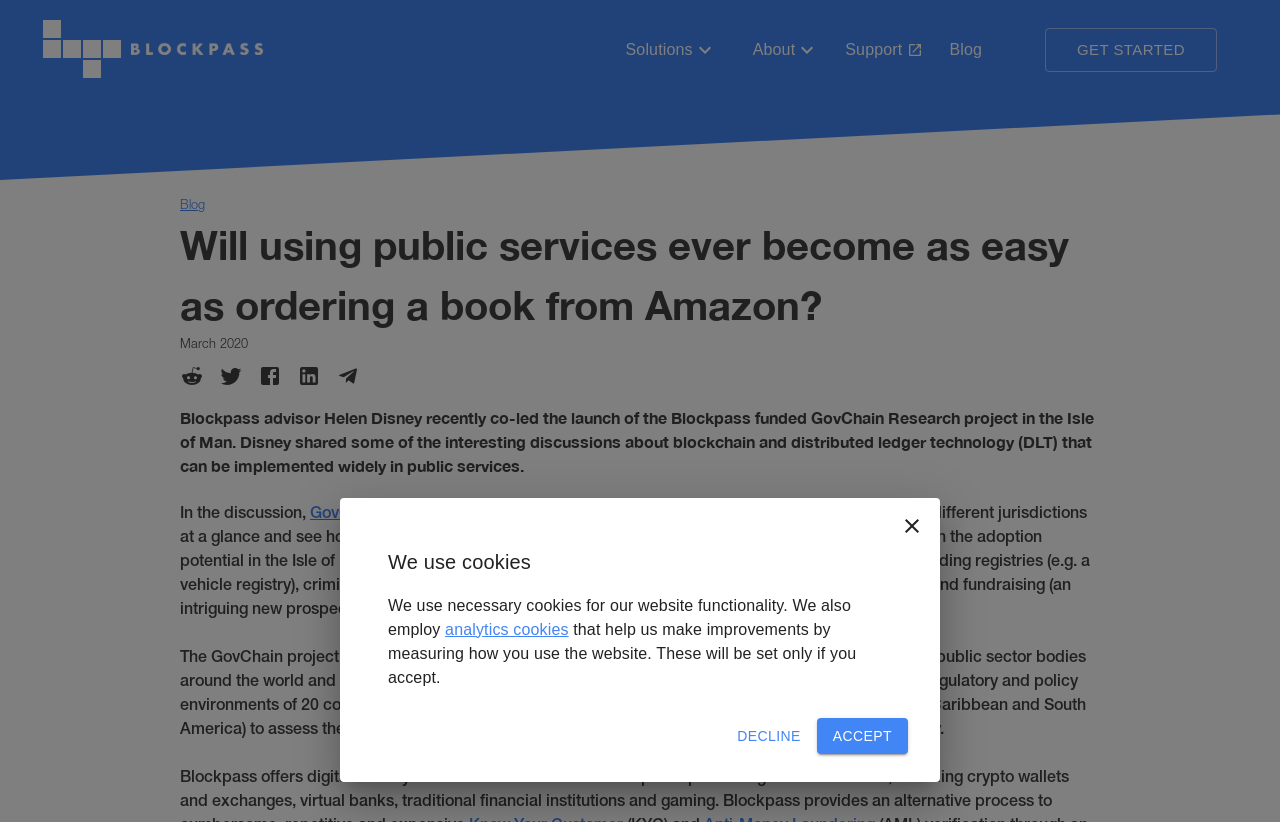Can you show the bounding box coordinates of the region to click on to complete the task described in the instruction: "Click the GET STARTED button"?

[0.816, 0.034, 0.951, 0.088]